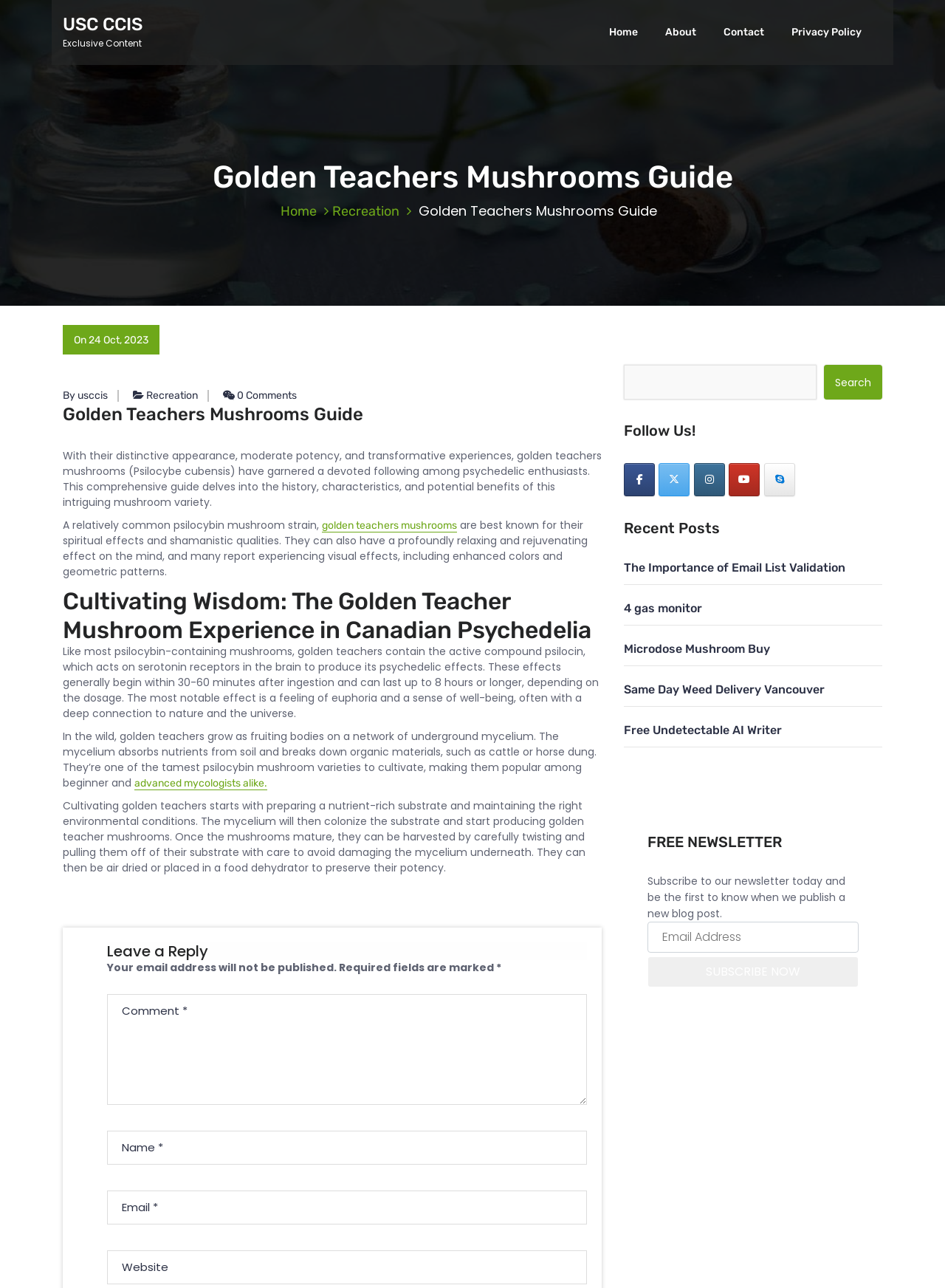Determine the bounding box coordinates for the area you should click to complete the following instruction: "Search for something".

[0.66, 0.283, 0.934, 0.31]